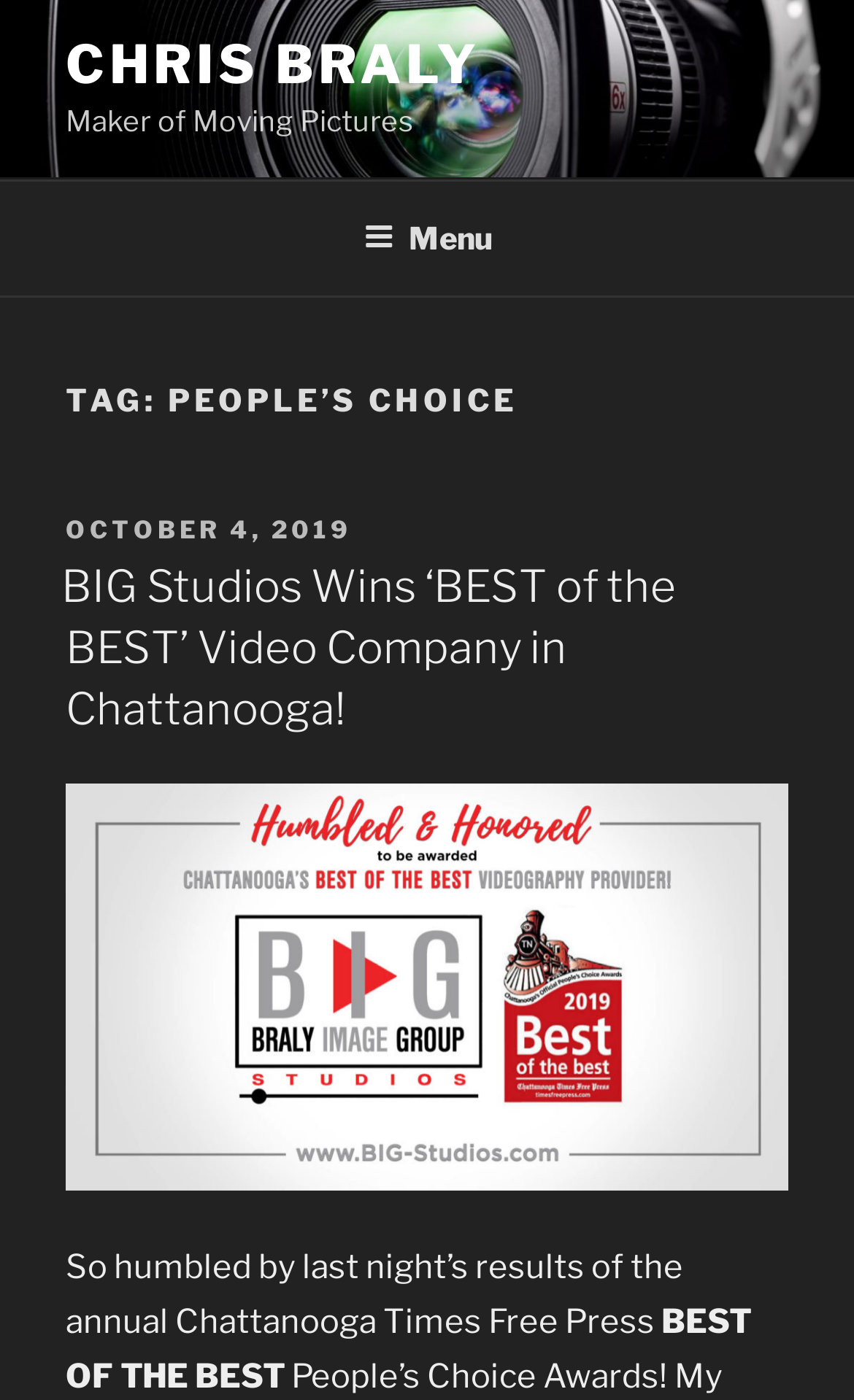Illustrate the webpage thoroughly, mentioning all important details.

The webpage is about CHRIS BRALY, a maker of moving pictures, and appears to be an archive of People's Choice awards. At the top, there is a link to CHRIS BRALY, followed by a static text describing him as a "Maker of Moving Pictures". 

On the top navigation menu, there is a button labeled "Menu" that controls the top menu. Below this, there is a heading that reads "TAG: PEOPLE'S CHOICE", which spans almost the entire width of the page. 

Under this heading, there is a section with a posted date of October 4, 2019, and a heading that announces "BIG Studios Wins ‘BEST of the BEST’ Video Company in Chattanooga!". This heading is a link, and there is also a separate link below it with no text. 

Further down, there is a static text that expresses humility and gratitude for the results of the annual Chattanooga Times Free Press, followed by another static text that reads "BEST OF THE BEST".